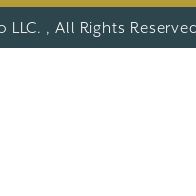Answer the question using only one word or a concise phrase: What phrase is used to emphasize the agency's dedication to protecting its intellectual property?

All Rights Reserved